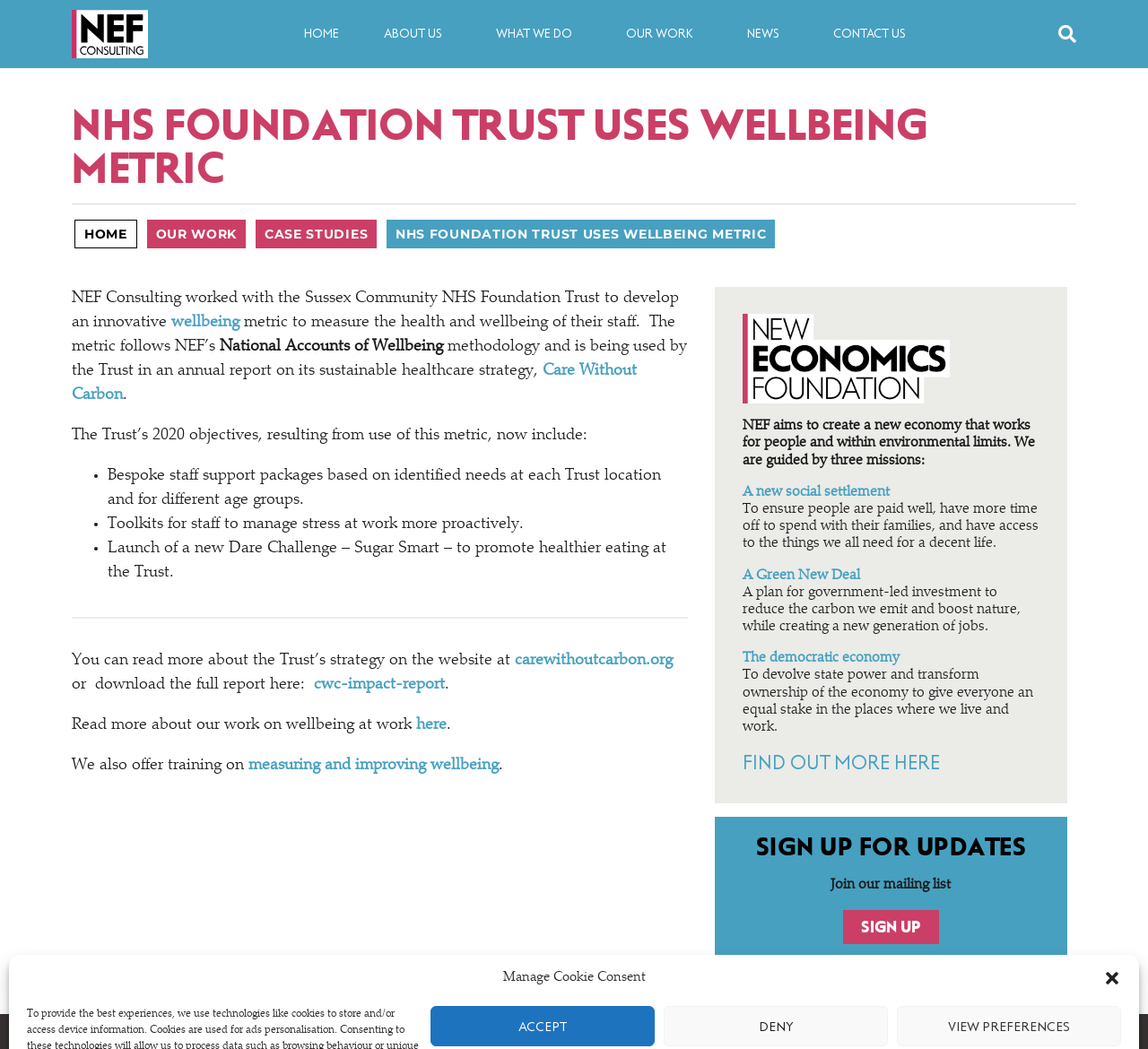What is the purpose of the wellbeing metric developed by NEF Consulting? From the image, respond with a single word or brief phrase.

To measure the health and wellbeing of staff